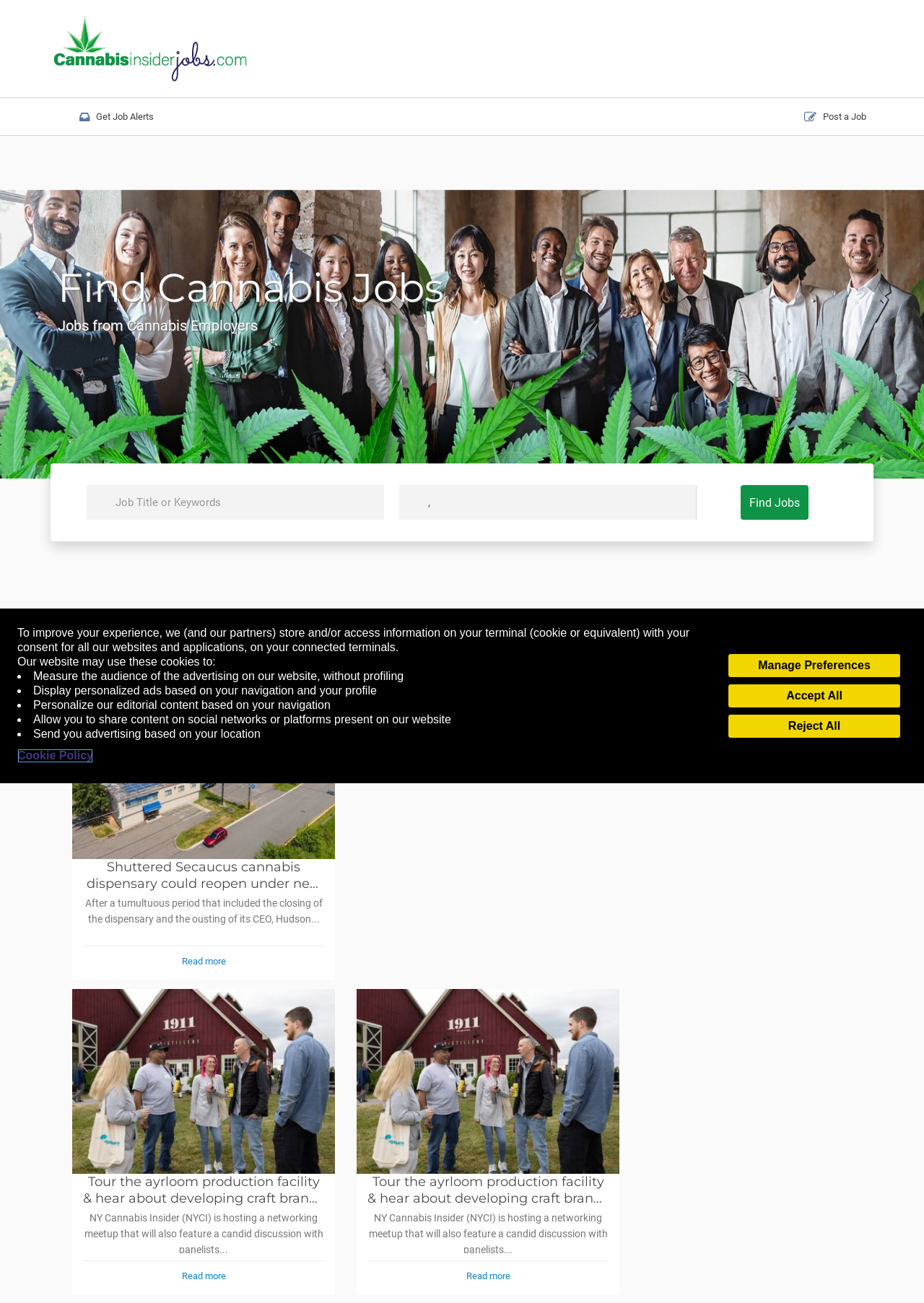How many pages of articles are there?
Observe the image and answer the question with a one-word or short phrase response.

At least 10